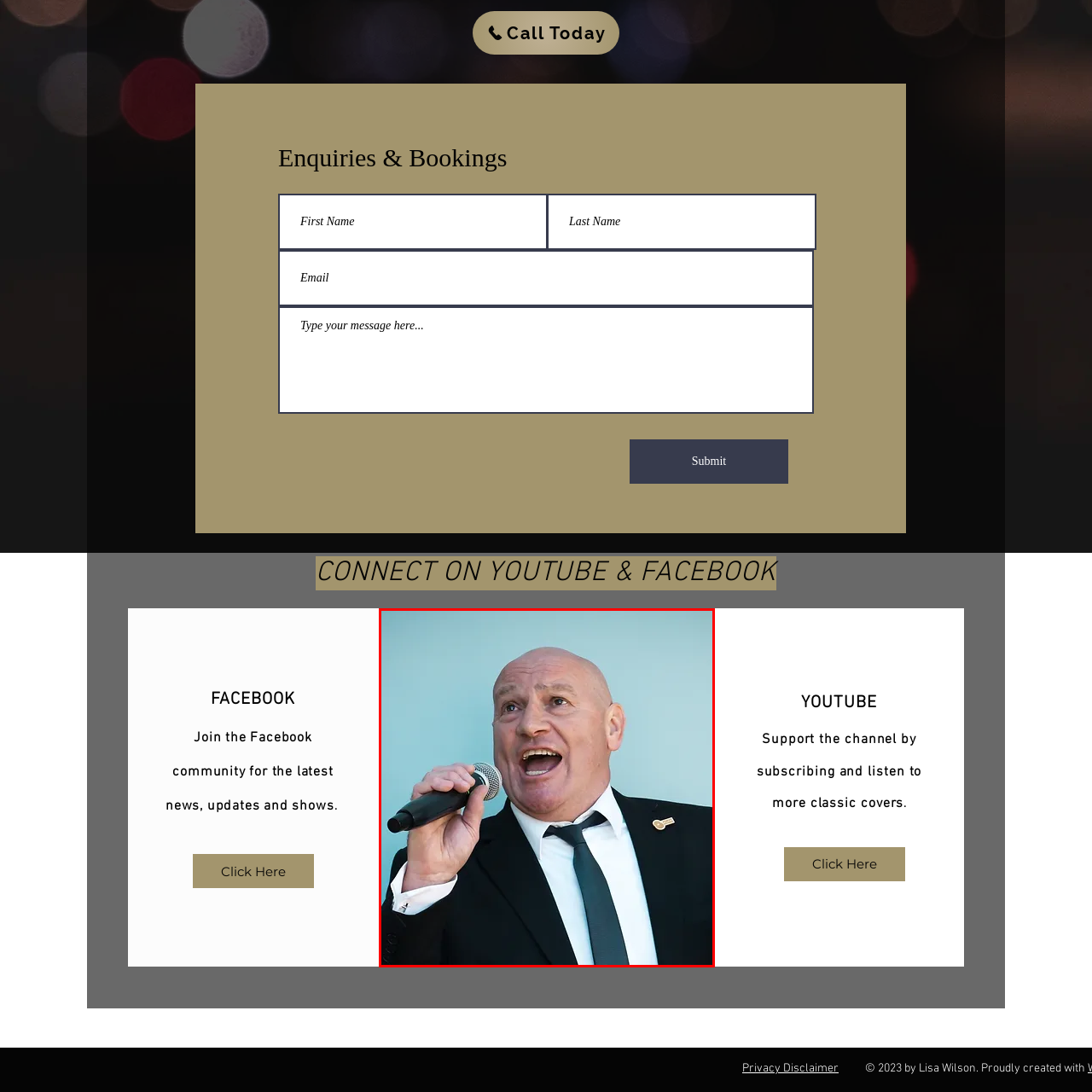Look at the image highlighted by the red boundary and answer the question with a succinct word or phrase:
What is the singer's expression?

Fervor and engagement